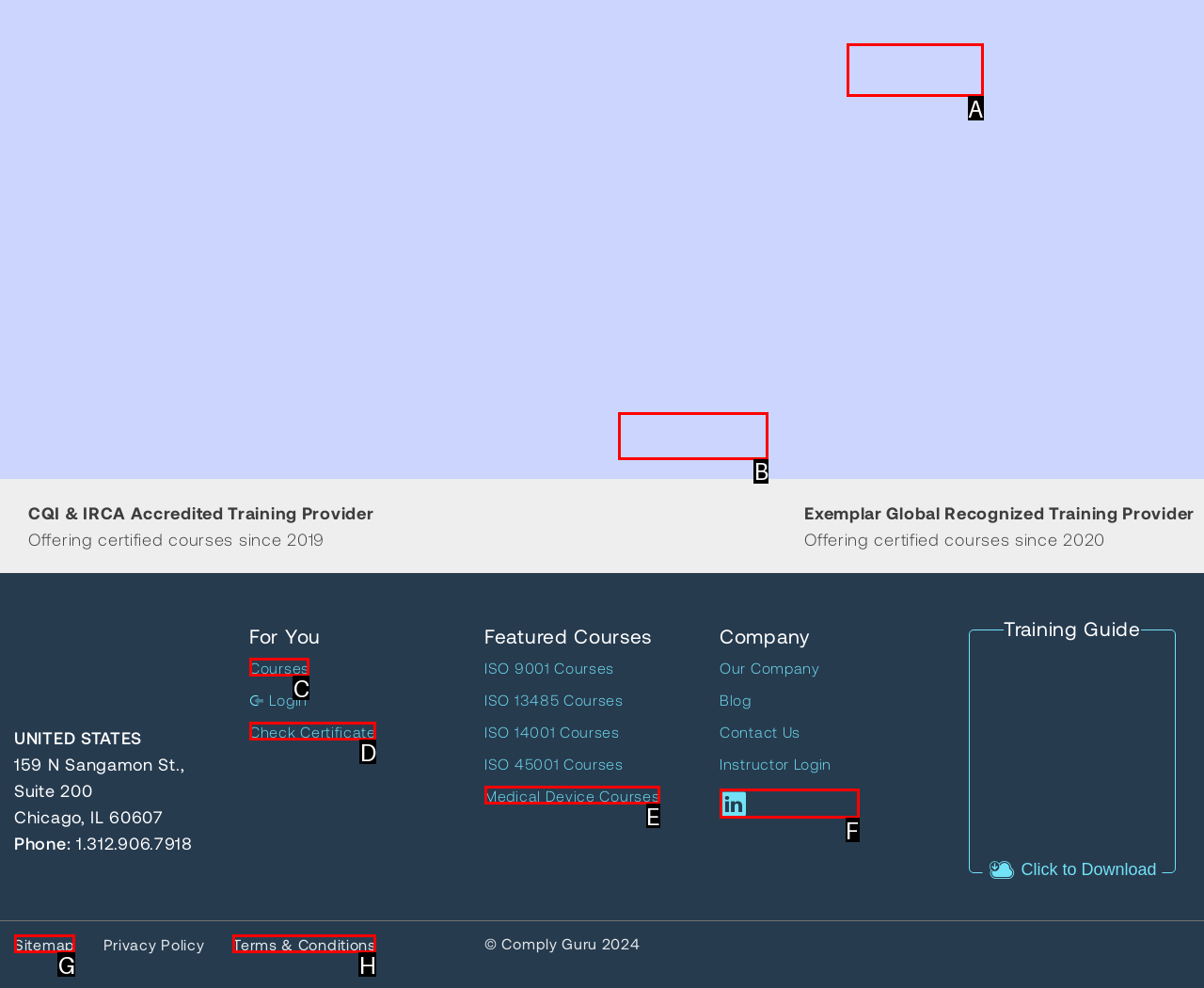Identify which lettered option completes the task: Get in Touch. Provide the letter of the correct choice.

B